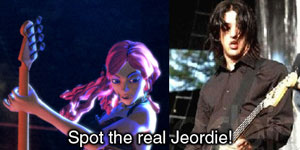Write a descriptive caption for the image, covering all notable aspects.

This amusing image features a side-by-side comparison of two striking figures: on the left is a vividly rendered animated character holding a guitar, donned with vibrant pink hair and a captivating expression, representing a playful and stylized take on rock and roll. On the right, a real-life musician, Jeordie White, better known as "Twiggy Ramirez," showcases his signature dark, flowing hair and a serious expression, holding his guitar while dressed in a sleek black shirt. The bold caption "Spot the real Jeordie!" invites viewers to humorously identify the actual musician amongst the colorful animation, highlighting the playful clash between fantasy and reality in the music world. This juxtaposition not only sparks curiosity but also celebrates the creativity in both animated and real-life portrayals of rock stars.